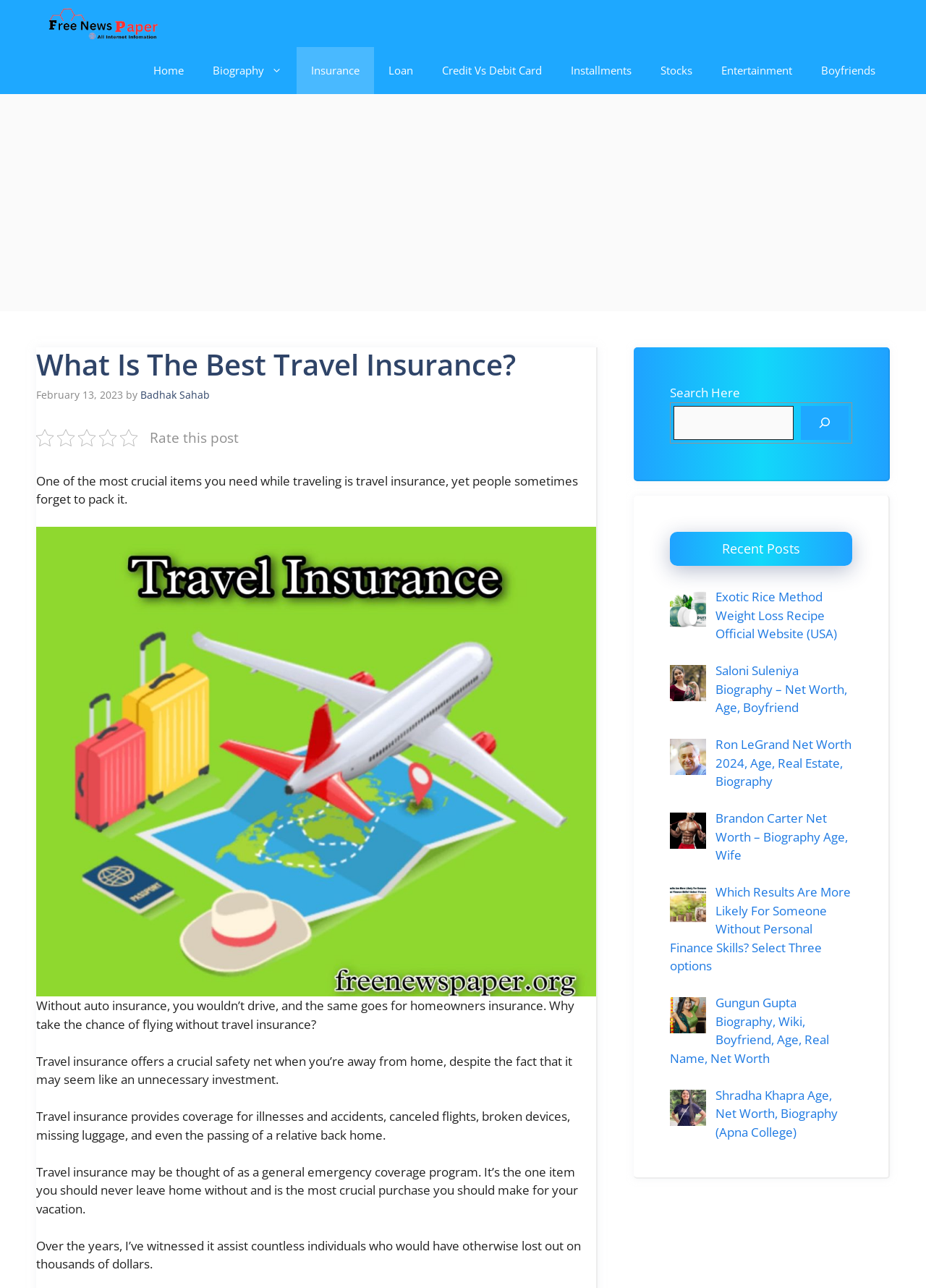Given the element description, predict the bounding box coordinates in the format (top-left x, top-left y, bottom-right x, bottom-right y). Make sure all values are between 0 and 1. Here is the element description: Credit Vs Debit Card

[0.462, 0.037, 0.601, 0.073]